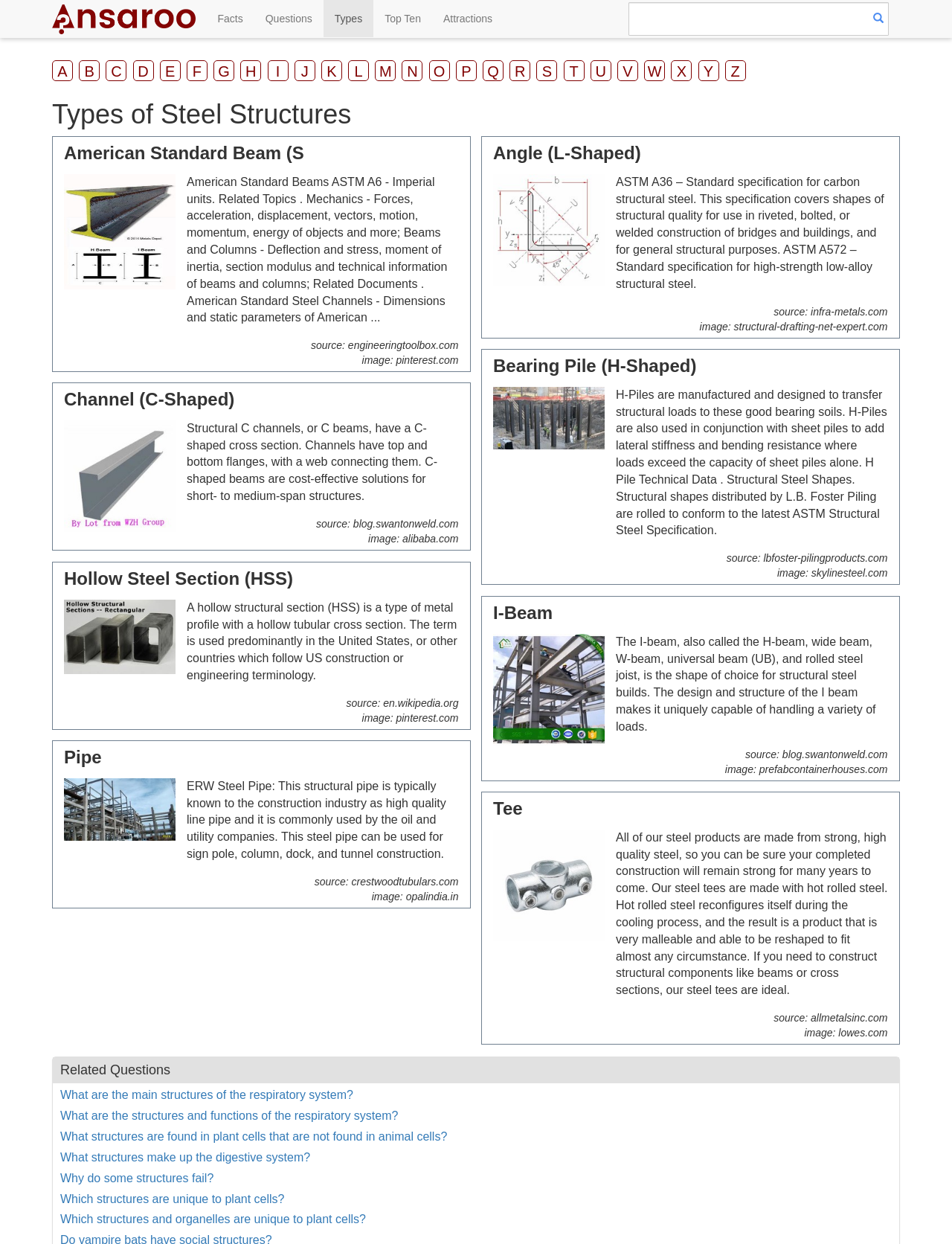What is the first type of steel structure?
Use the screenshot to answer the question with a single word or phrase.

American Standard Beam